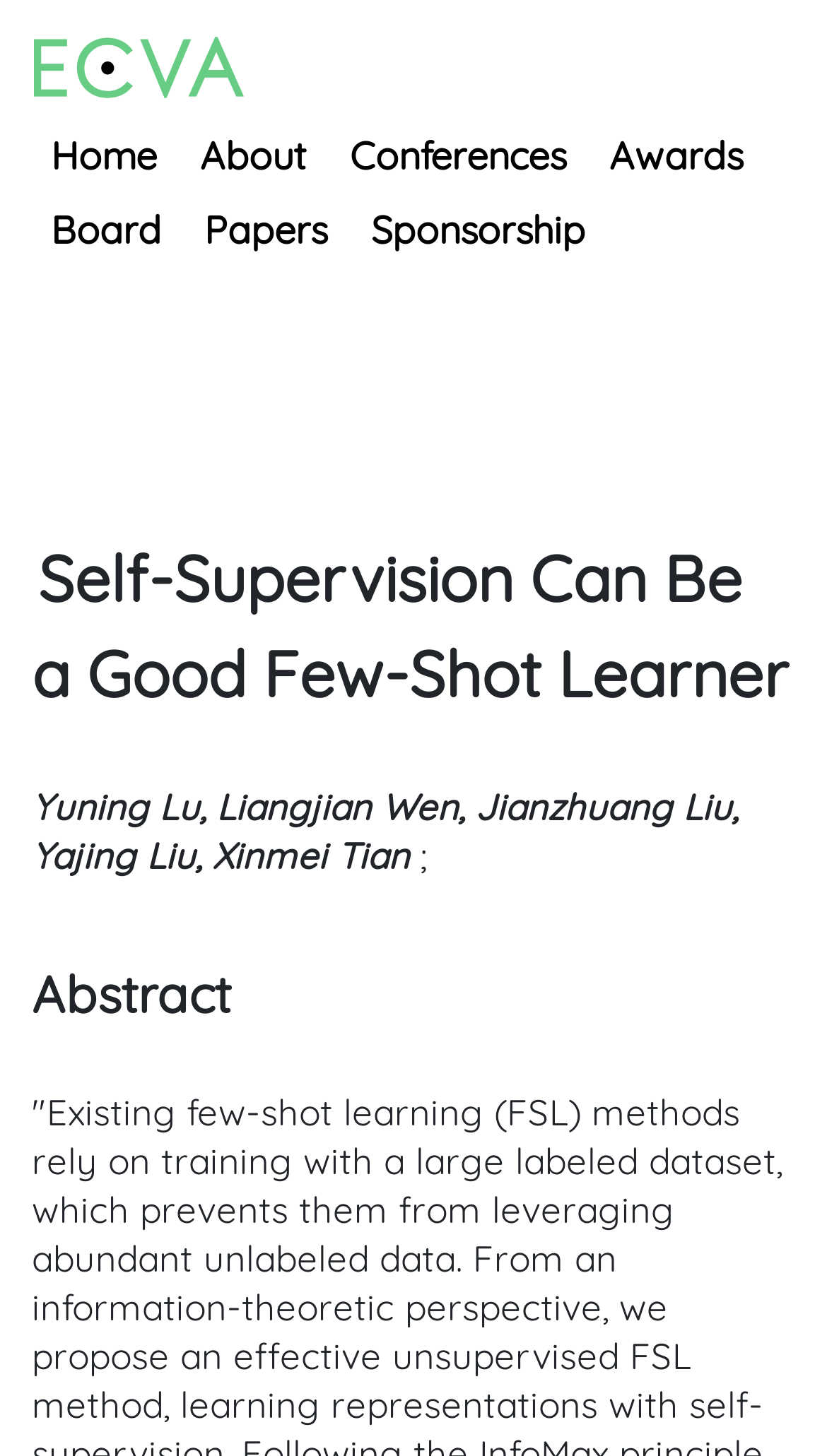Who are the authors of the paper?
We need a detailed and exhaustive answer to the question. Please elaborate.

The authors of the paper are mentioned in the static text element, which is located below the title of the paper and has the text 'Yuning Lu, Liangjian Wen, Jianzhuang Liu, Yajing Liu, Xinmei Tian'.